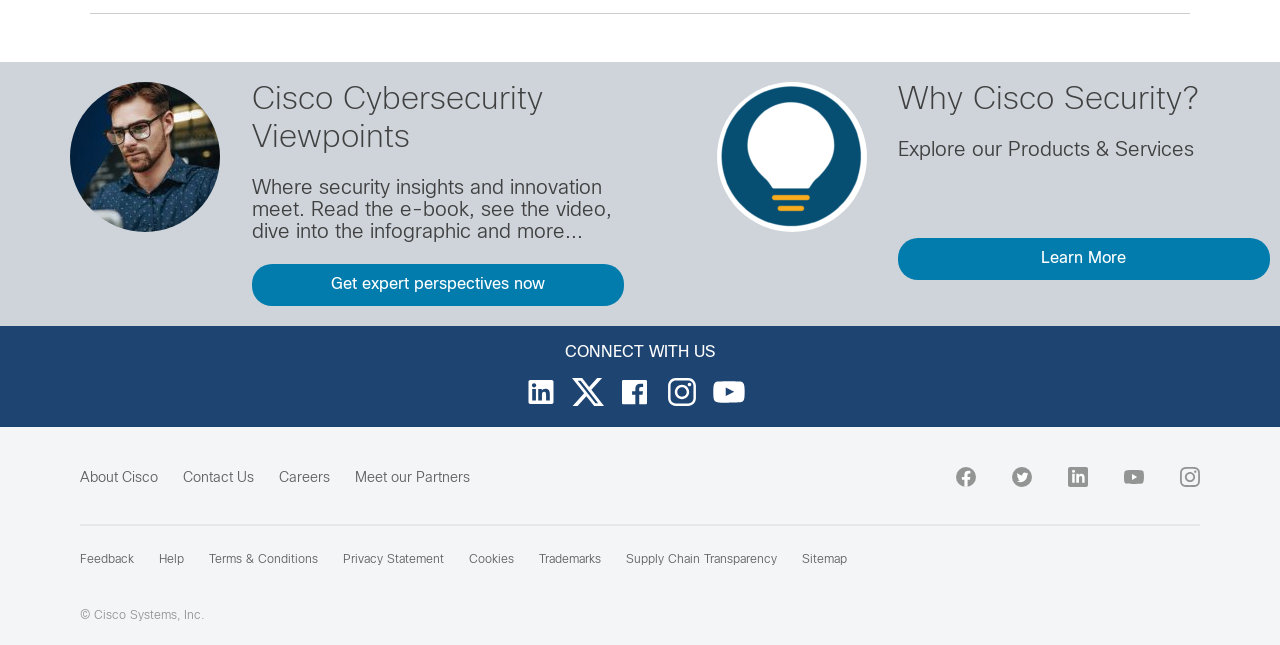Indicate the bounding box coordinates of the clickable region to achieve the following instruction: "Connect with us on Facebook."

[0.747, 0.724, 0.762, 0.755]